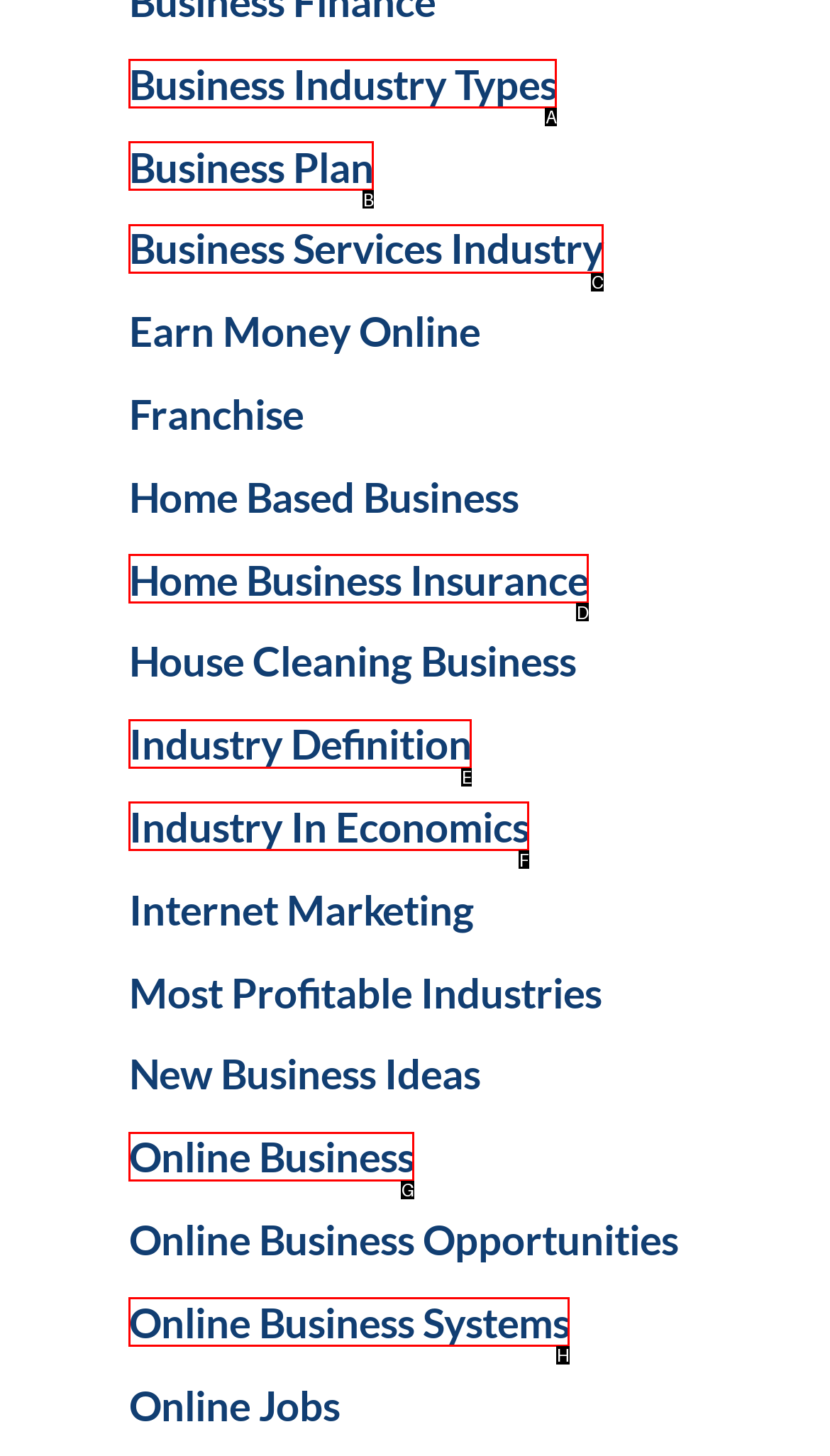Determine the HTML element to click for the instruction: Learn about business plans.
Answer with the letter corresponding to the correct choice from the provided options.

B